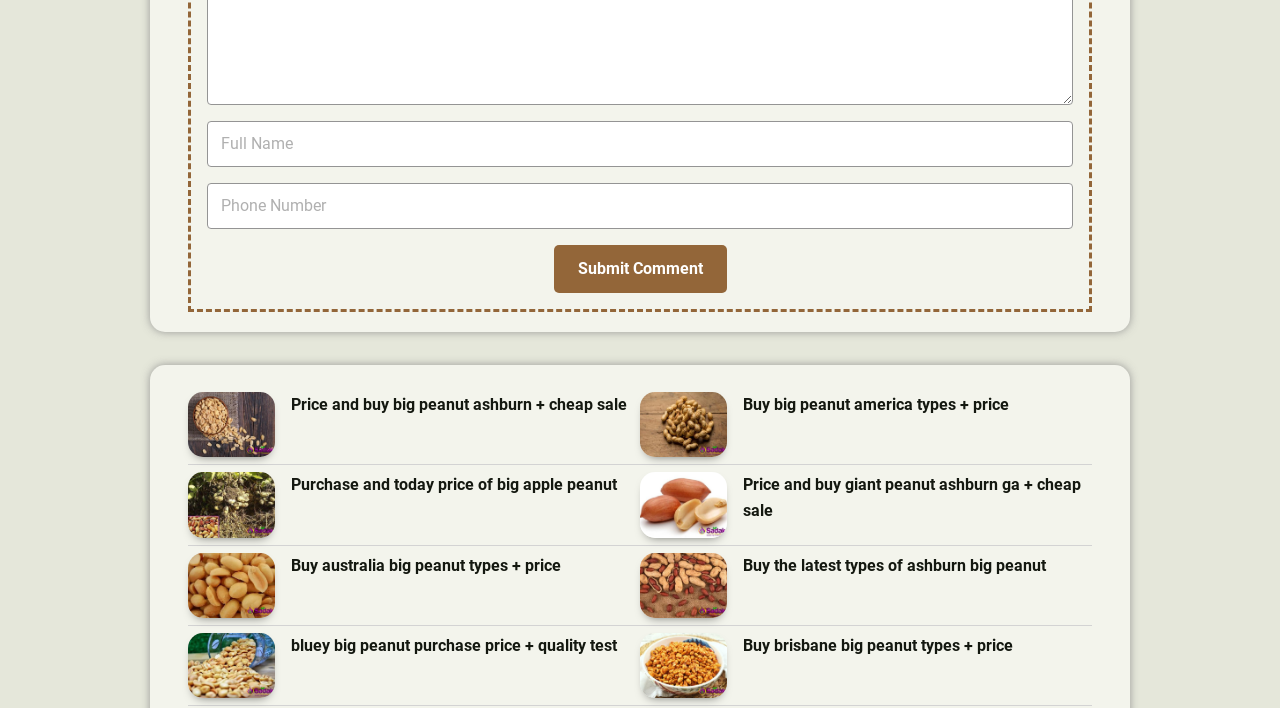Please determine the bounding box coordinates of the element's region to click for the following instruction: "View price and buy big peanut ashburn + cheap sale".

[0.147, 0.553, 0.215, 0.646]